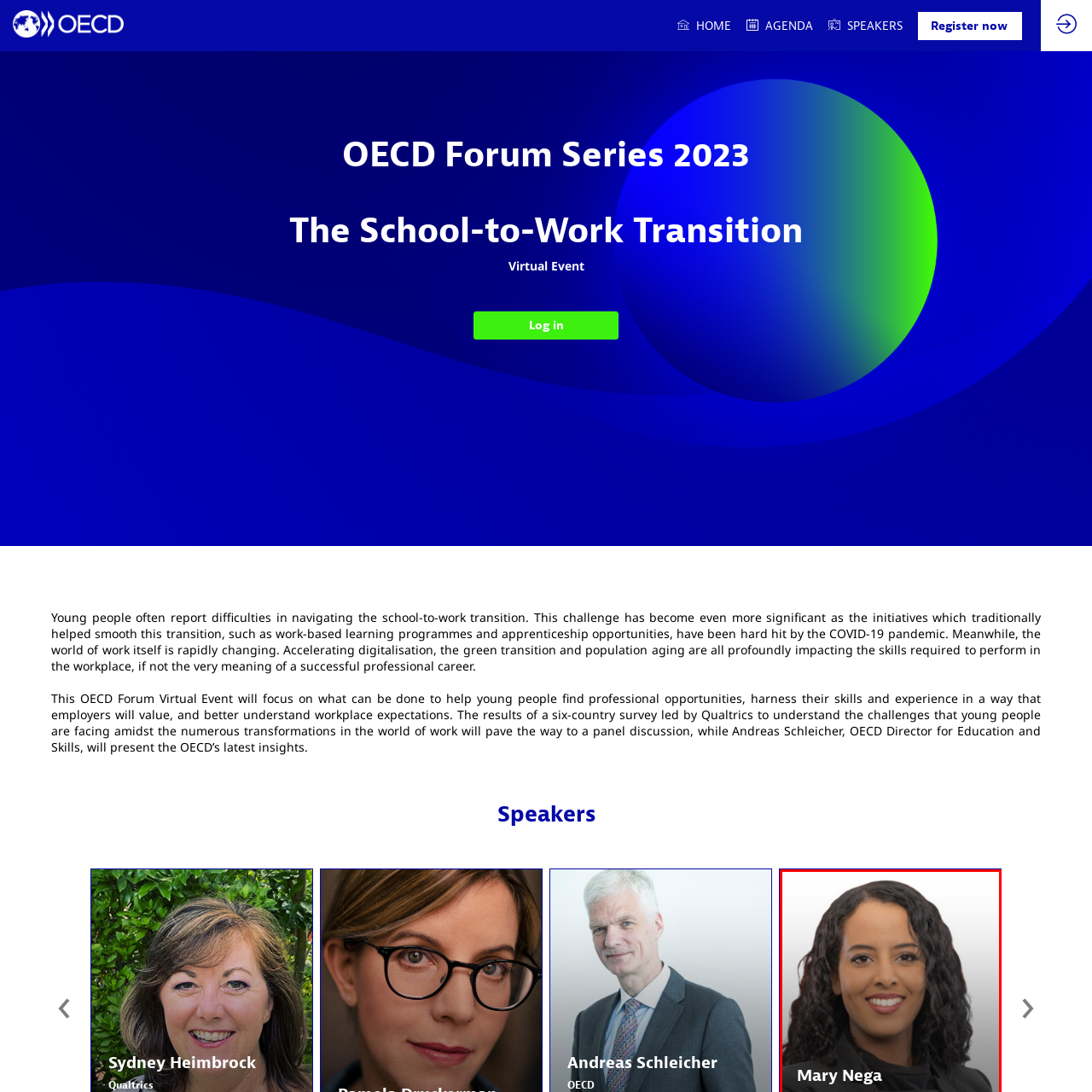What is Mary Nega's role in the OECD Forum Series 2023?
Please analyze the image within the red bounding box and provide a comprehensive answer based on the visual information.

Mary Nega is a prominent speaker at the OECD Forum Series 2023, as mentioned in the caption, which highlights her contribution to discussions aimed at equipping youth with the skills and knowledge needed to thrive in modern professional environments.